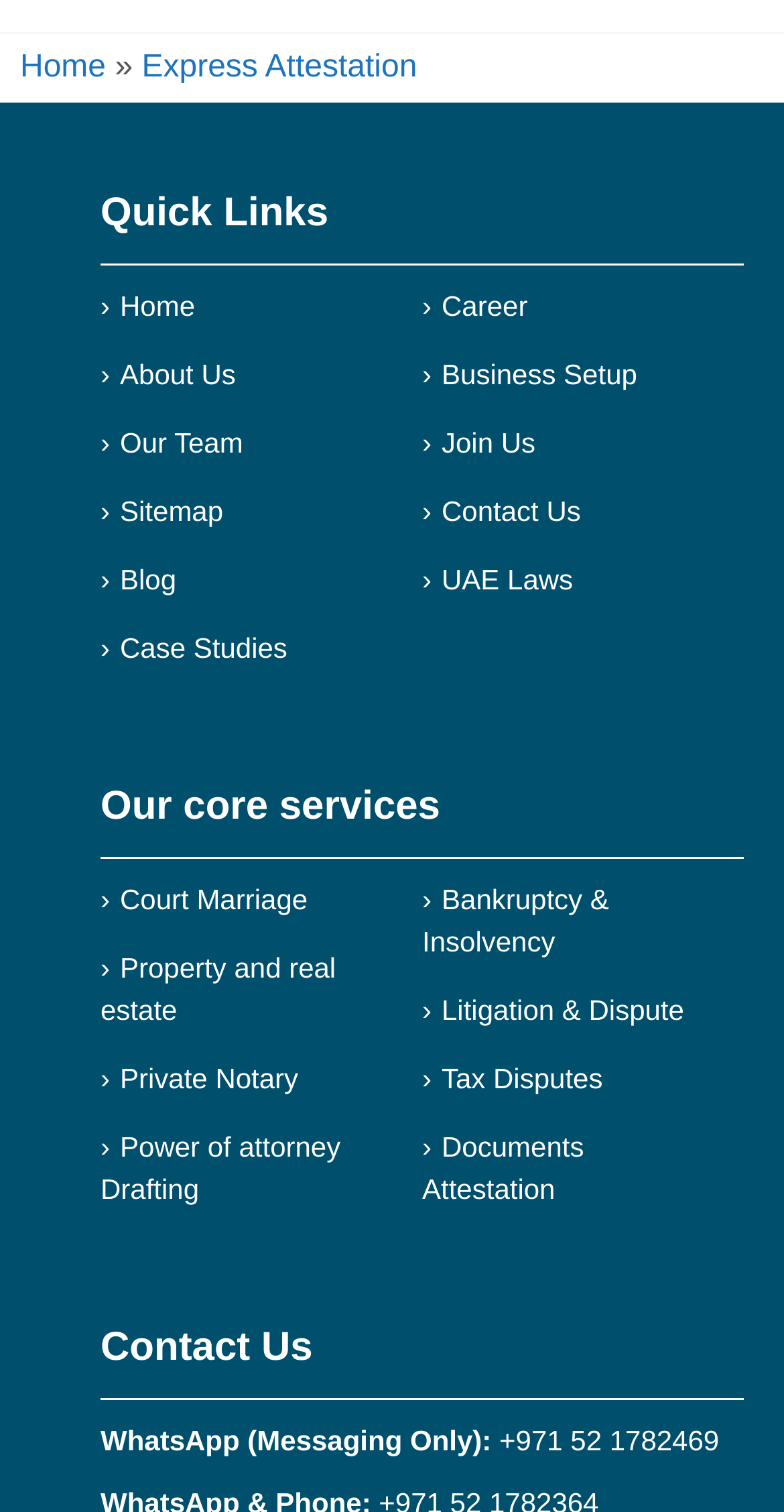What is the last core service?
Based on the image, provide your answer in one word or phrase.

Tax Disputes